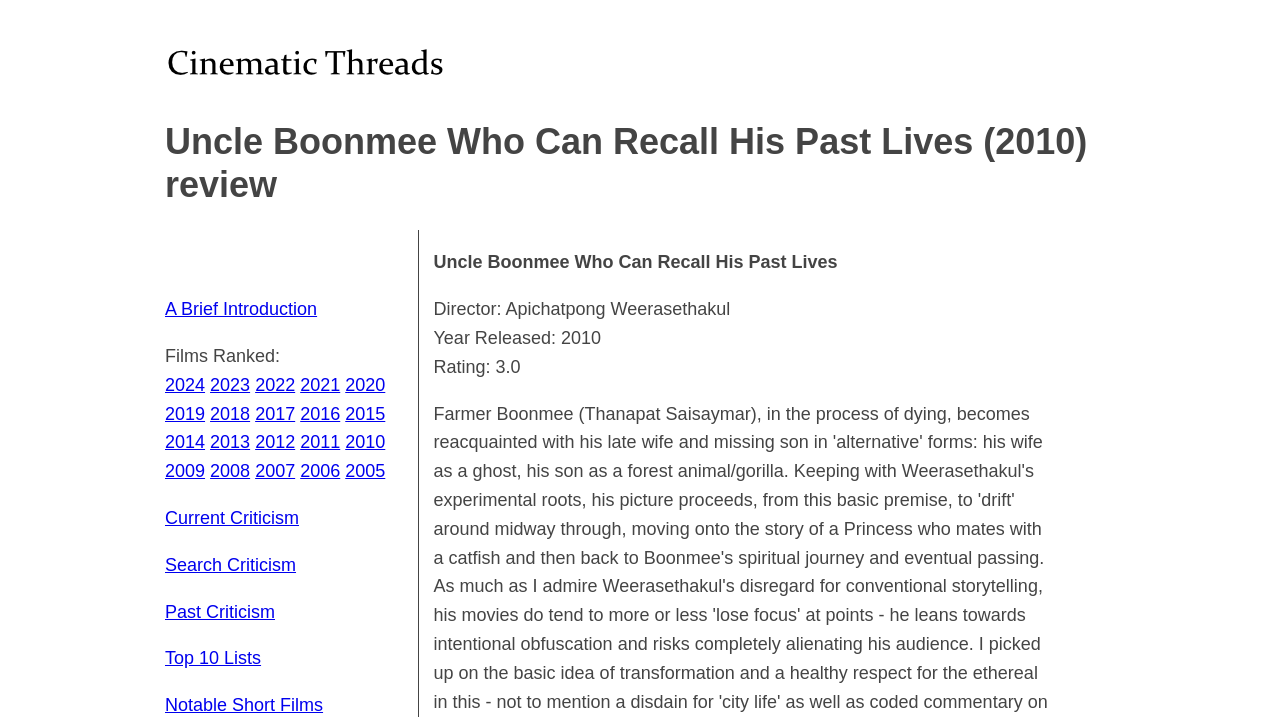Please identify the bounding box coordinates of the element's region that needs to be clicked to fulfill the following instruction: "Read the review of Uncle Boonmee Who Can Recall His Past Lives". The bounding box coordinates should consist of four float numbers between 0 and 1, i.e., [left, top, right, bottom].

[0.129, 0.167, 0.871, 0.288]